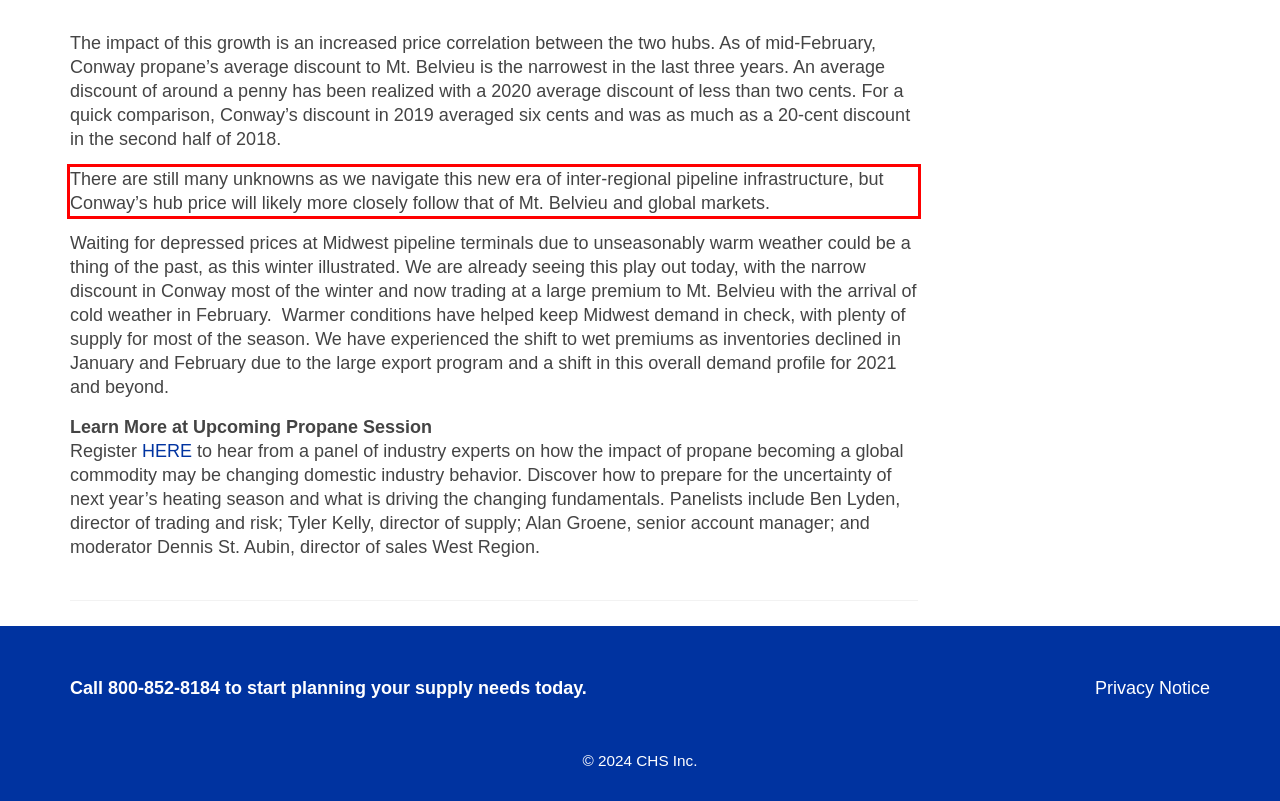In the given screenshot, locate the red bounding box and extract the text content from within it.

There are still many unknowns as we navigate this new era of inter-regional pipeline infrastructure, but Conway’s hub price will likely more closely follow that of Mt. Belvieu and global markets.